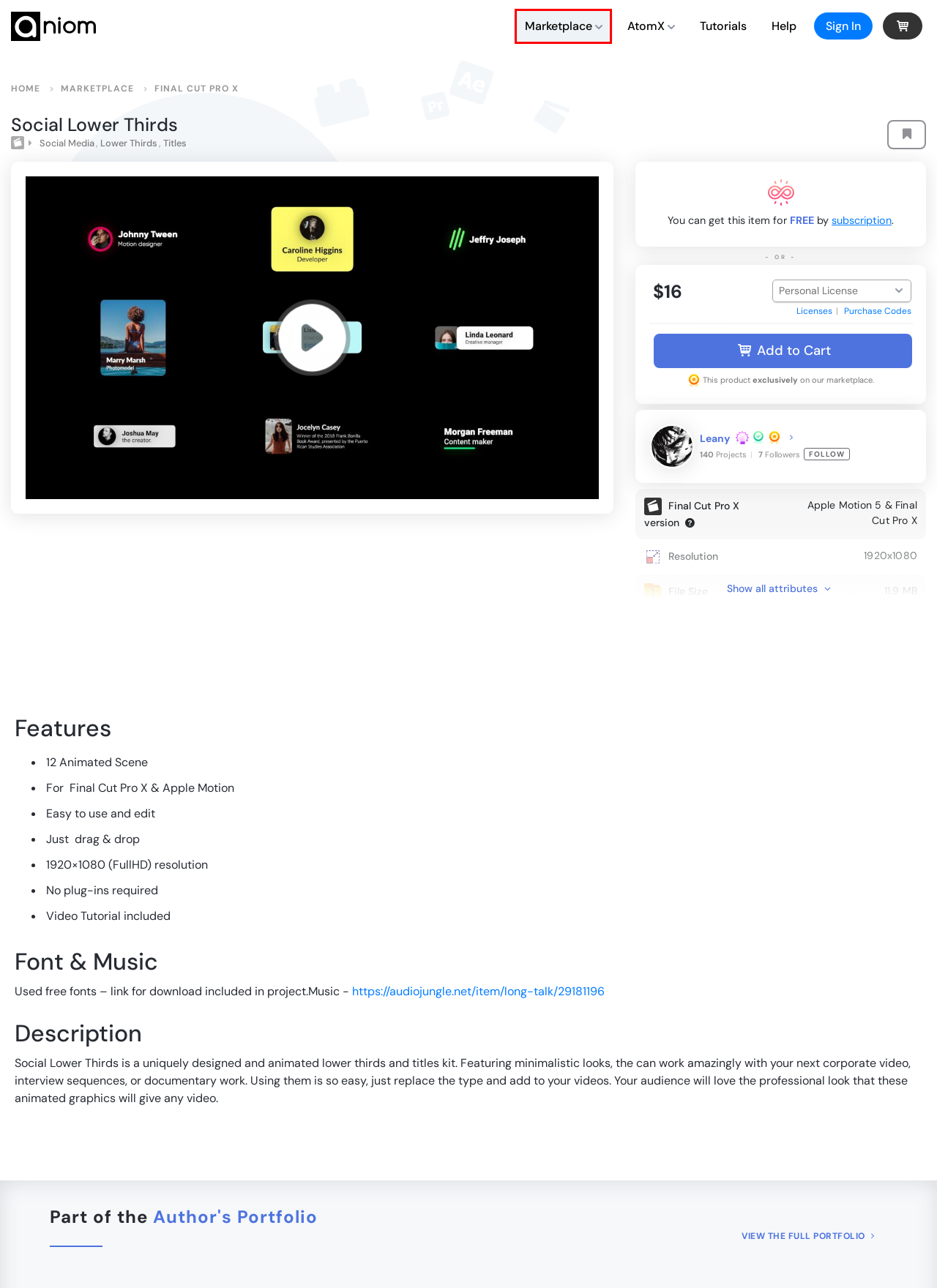Given a webpage screenshot with a UI element marked by a red bounding box, choose the description that best corresponds to the new webpage that will appear after clicking the element. The candidates are:
A. Personal and Extended Licenses (Direct Purchase) | Aniom Help Center
B. Discover a Library with motion-graphic templates, music and addons | Aniom Marketplace
C. Aniom
D. Shopping Cart | Aniom
E. Leany's profile on Aniom Marketplace
F. A Free Extension for After Effects & Premiere Pro | AtomX
G. Creative and advanced tutorials in one place | Aniom Tutorials
H. Support and Knowledge | Aniom Help Center

B